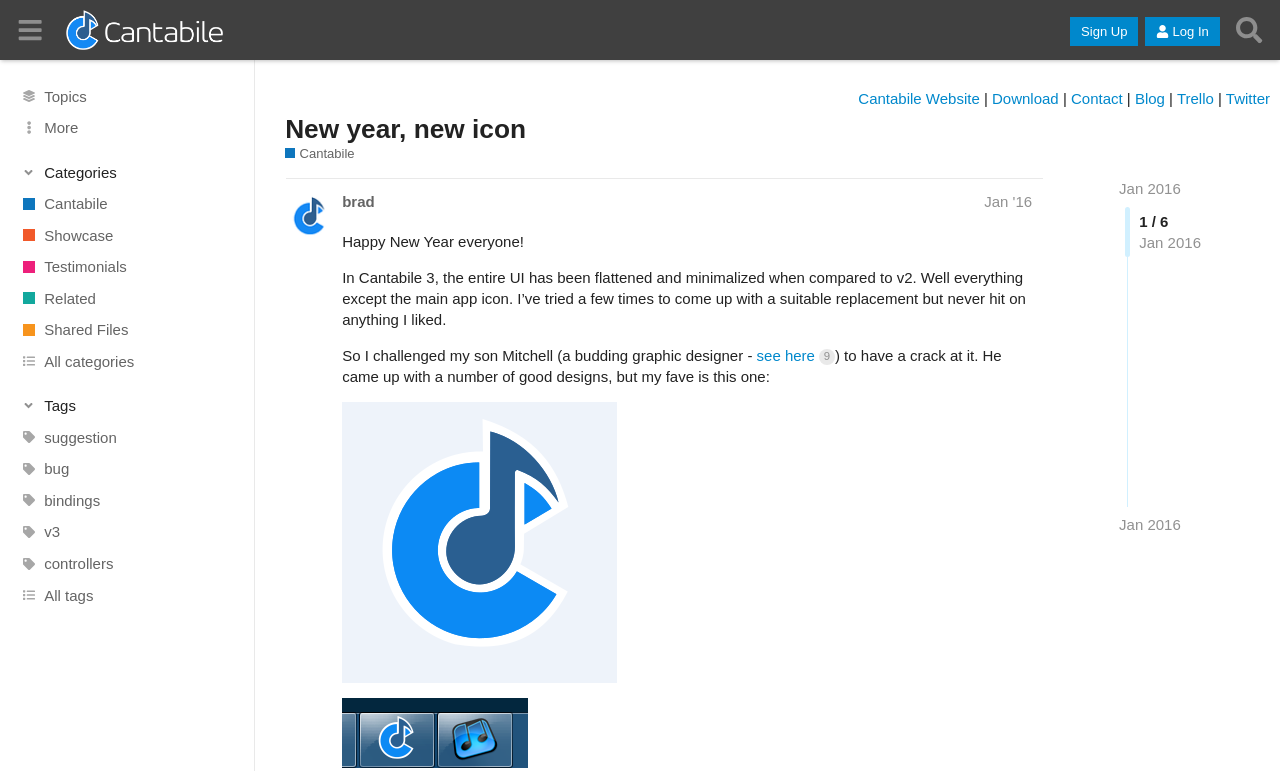Identify the bounding box coordinates for the UI element that matches this description: "see here 9".

[0.591, 0.45, 0.652, 0.472]